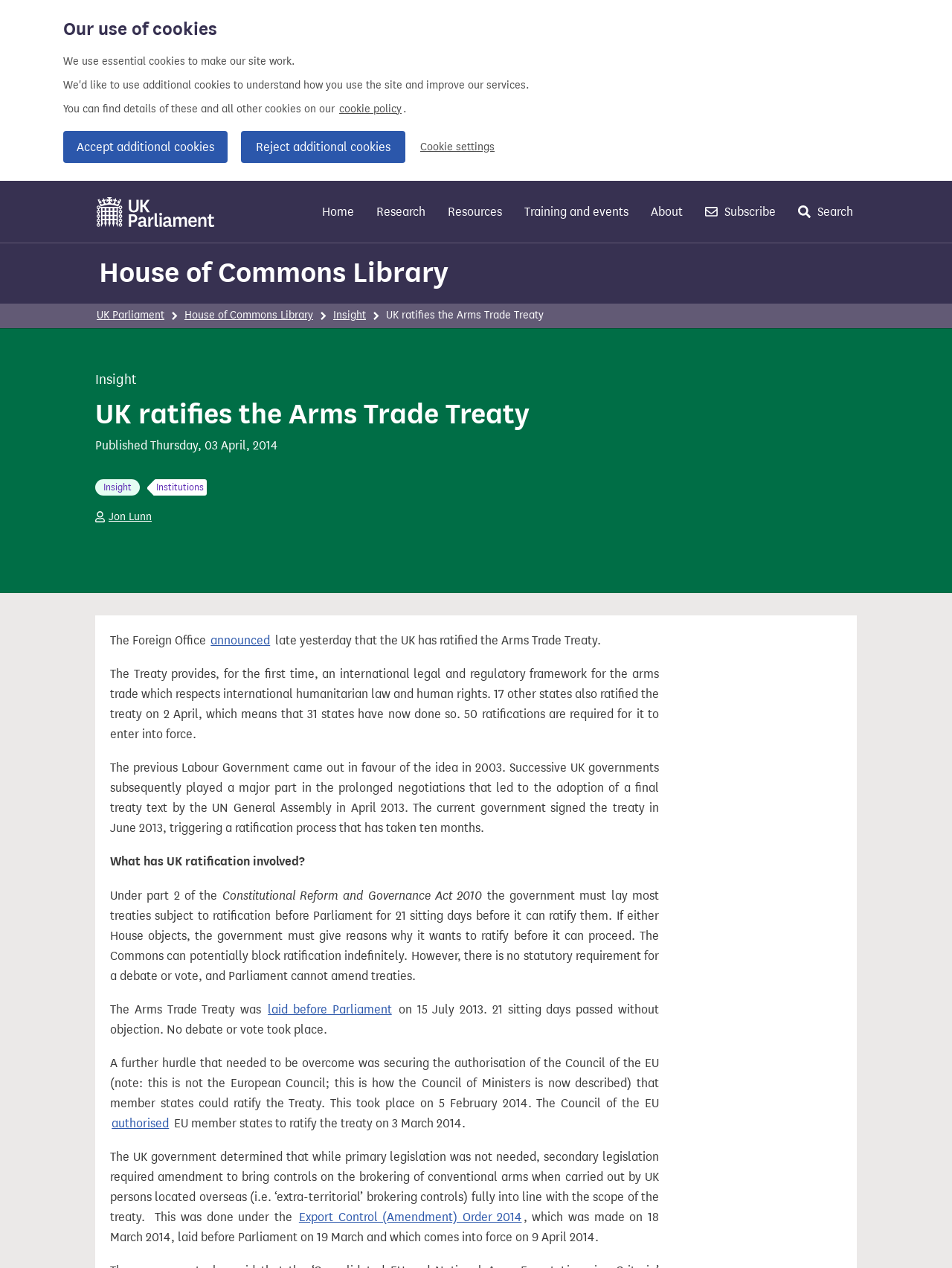What is the required number of ratifications for the treaty to enter into force?
Based on the screenshot, respond with a single word or phrase.

50